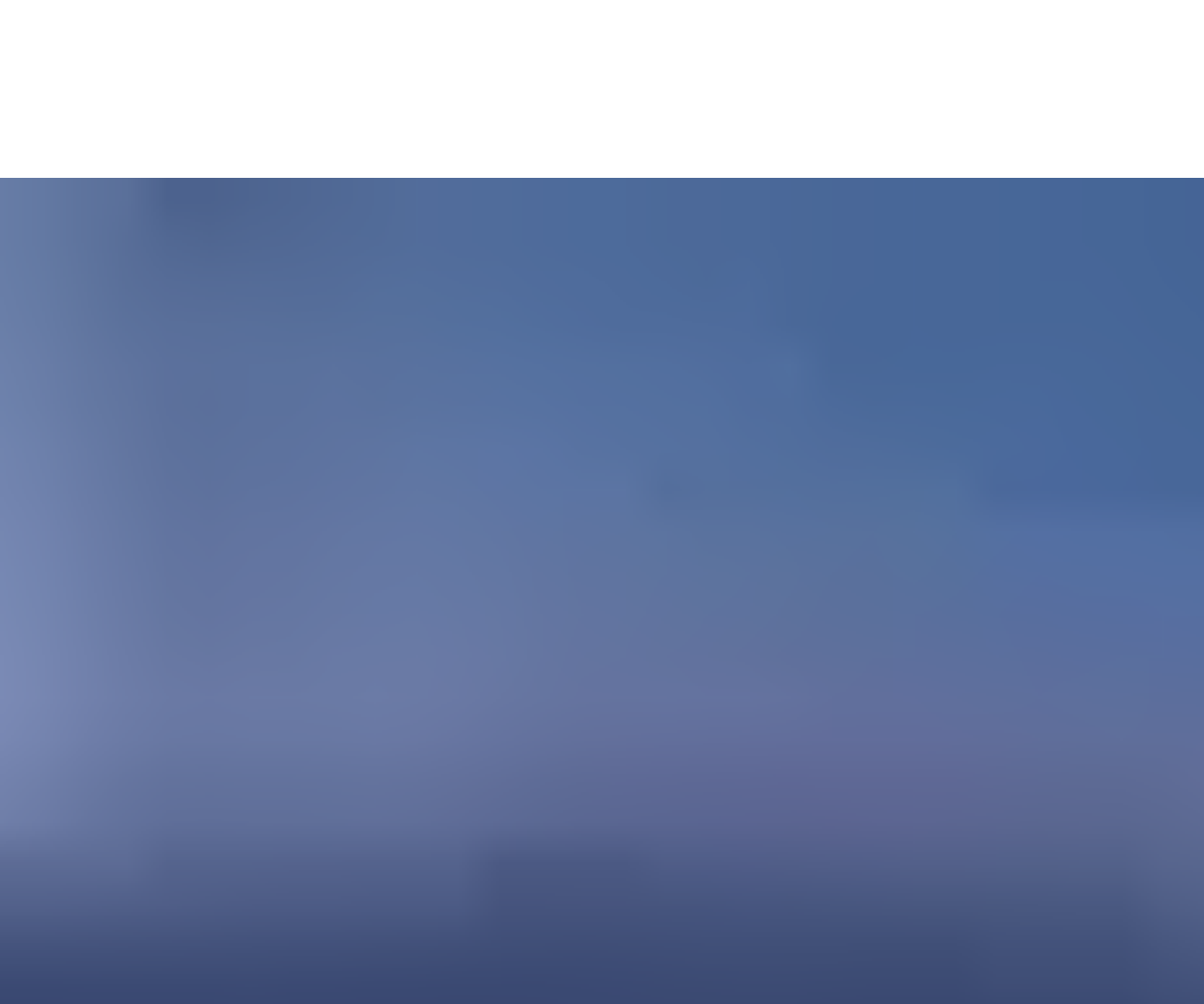Use a single word or phrase to answer the following:
What is the first image on the webpage?

D1